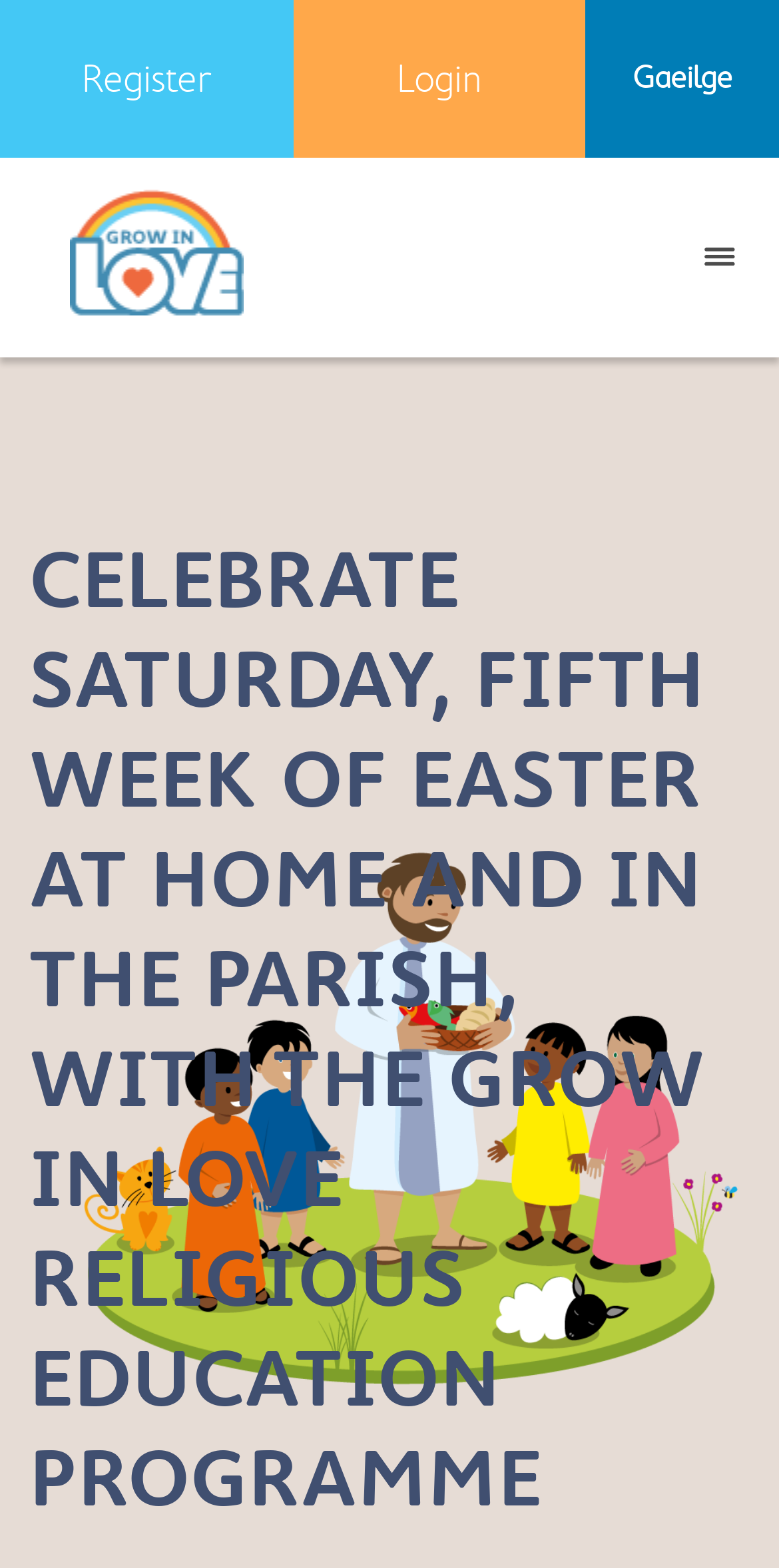How many links are on the top right?
Respond with a short answer, either a single word or a phrase, based on the image.

1